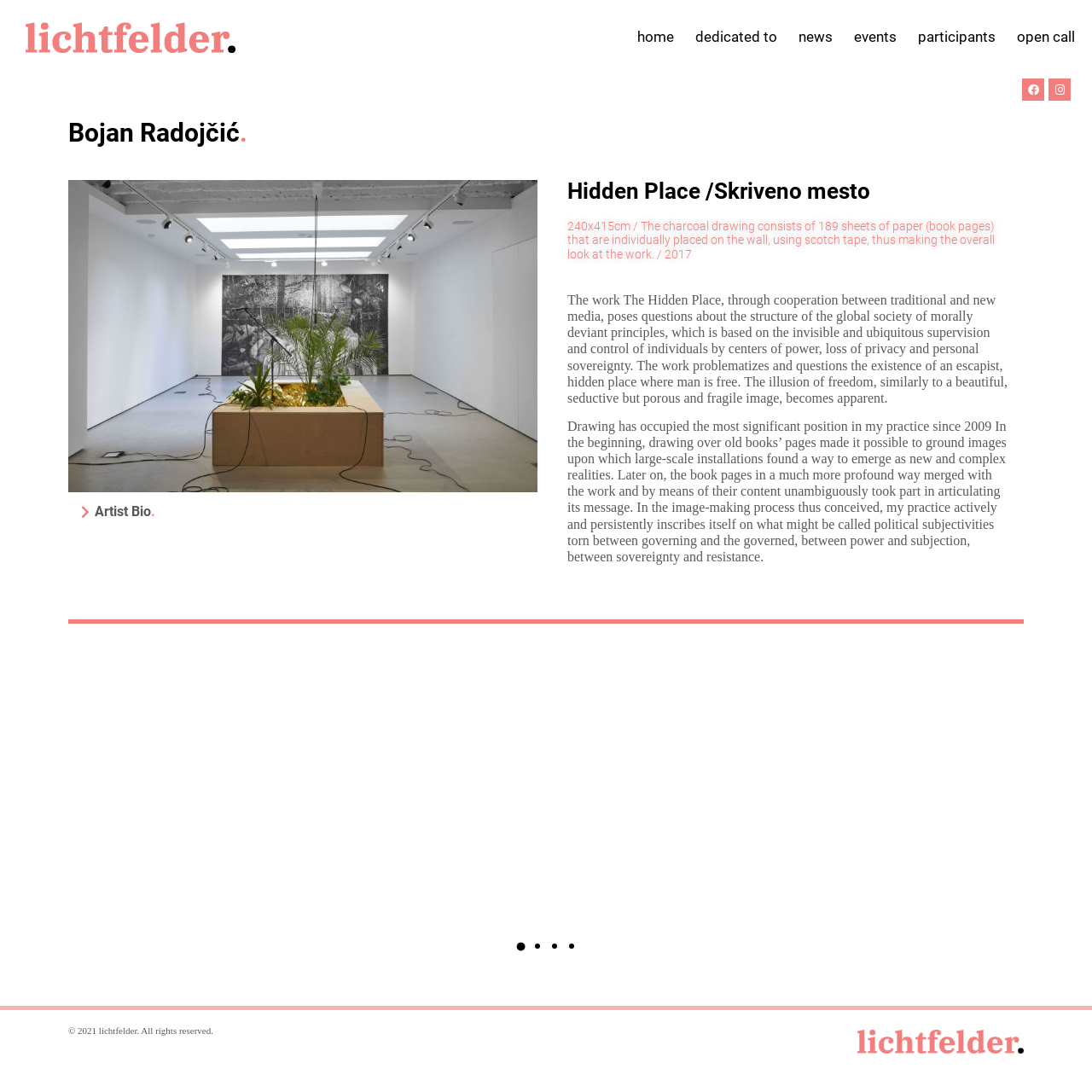Locate the bounding box coordinates of the area to click to fulfill this instruction: "Check the 'events' page". The bounding box should be presented as four float numbers between 0 and 1, in the order [left, top, right, bottom].

[0.782, 0.026, 0.821, 0.041]